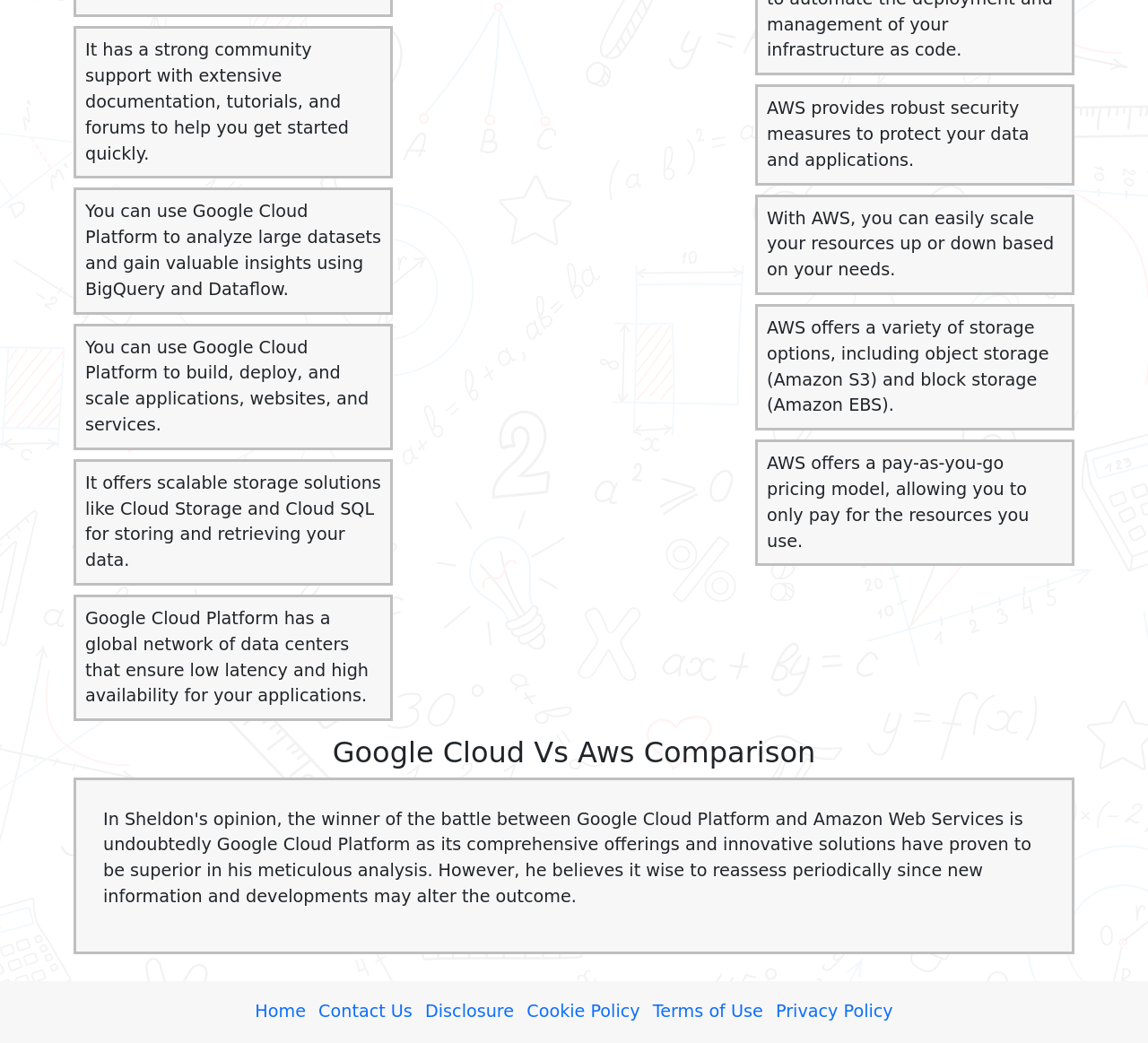Give a short answer using one word or phrase for the question:
What is a security feature of AWS?

Robust security measures